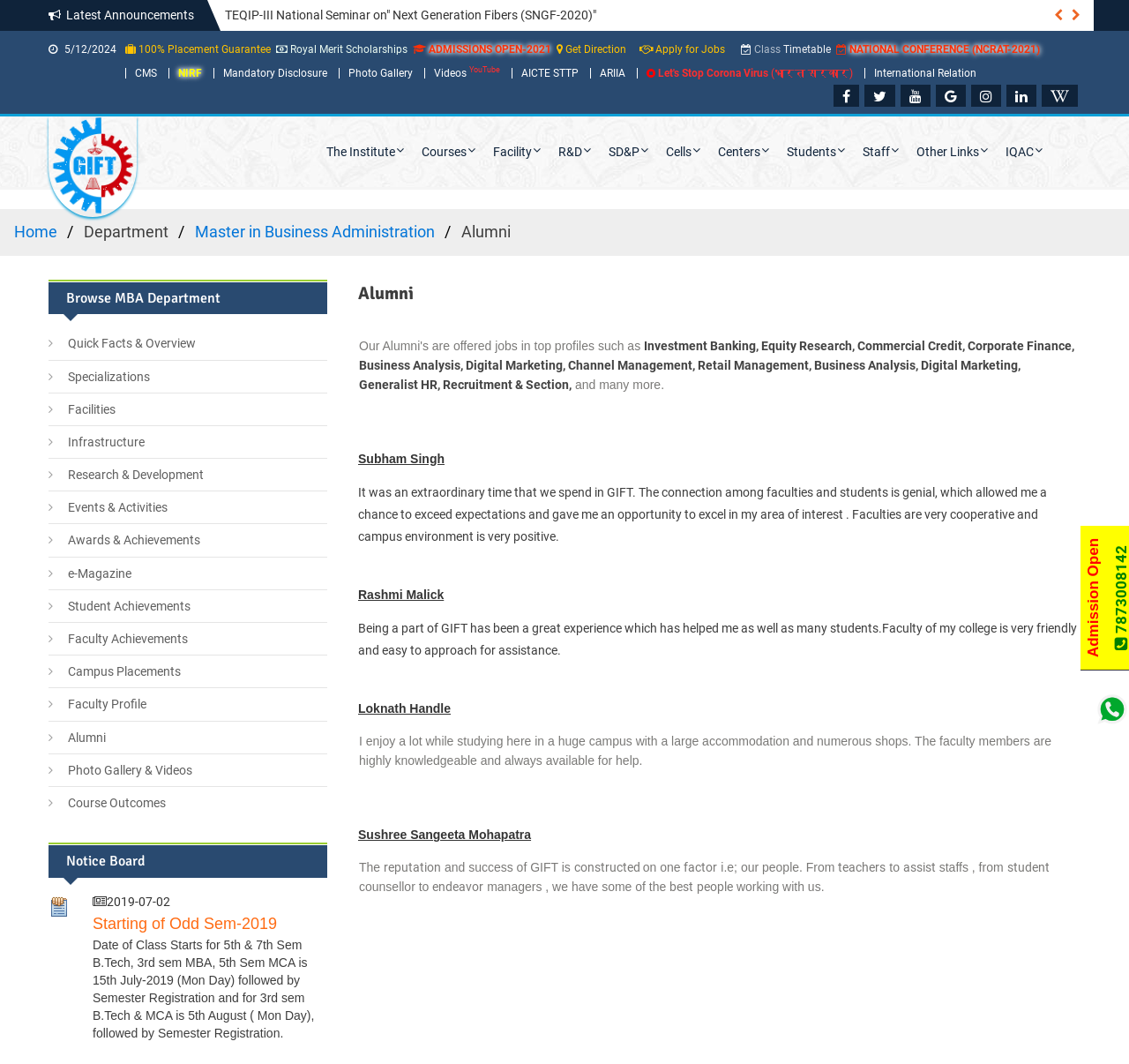Determine the bounding box coordinates for the HTML element mentioned in the following description: "Faculty Achievements". The coordinates should be a list of four floats ranging from 0 to 1, represented as [left, top, right, bottom].

[0.043, 0.59, 0.166, 0.611]